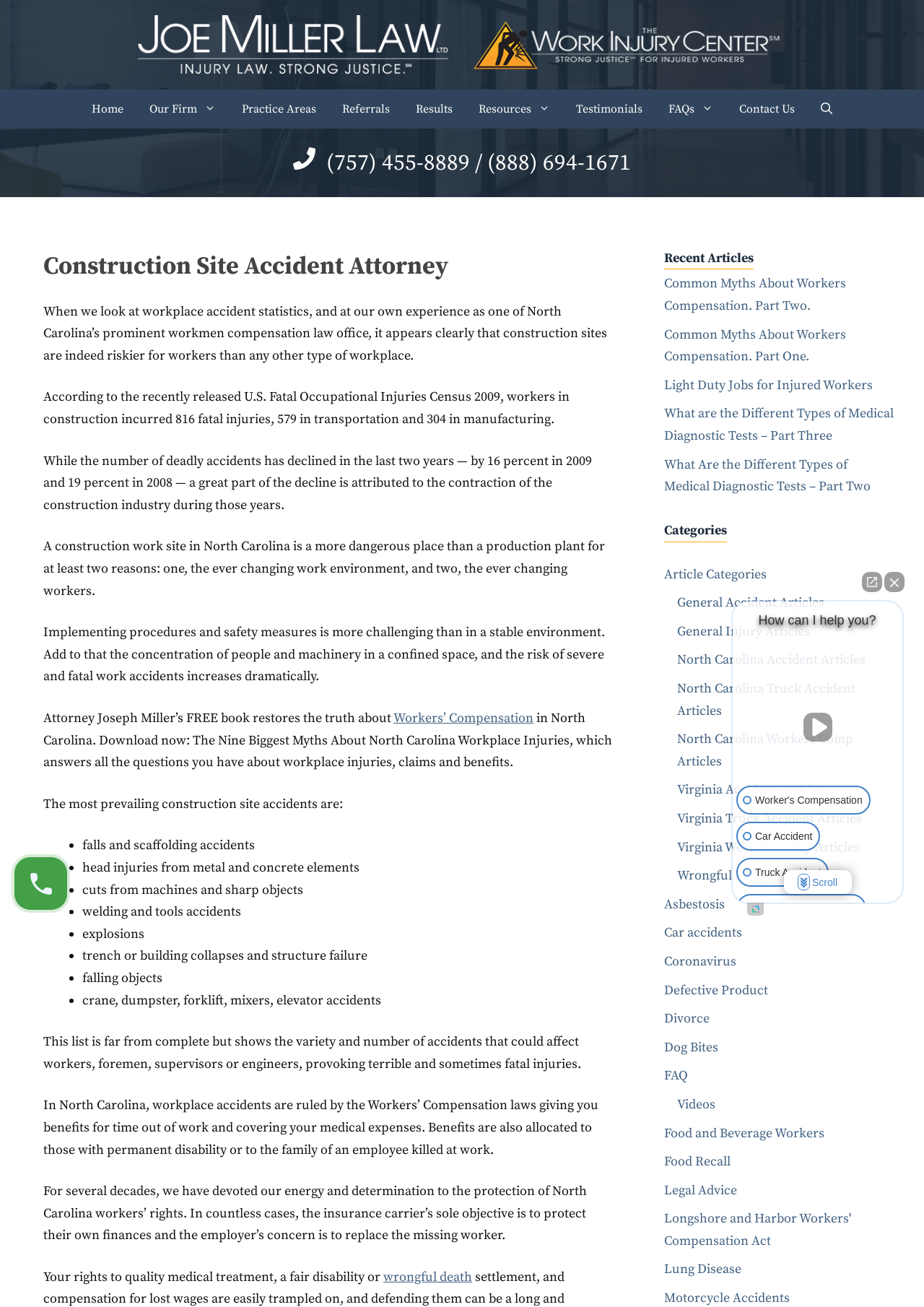What is the name of the law firm mentioned on the webpage?
Could you answer the question in a detailed manner, providing as much information as possible?

I found the name of the law firm by looking at the banner element with the text 'Joe Miller Law, Ltd.' which is located at the top of the webpage.